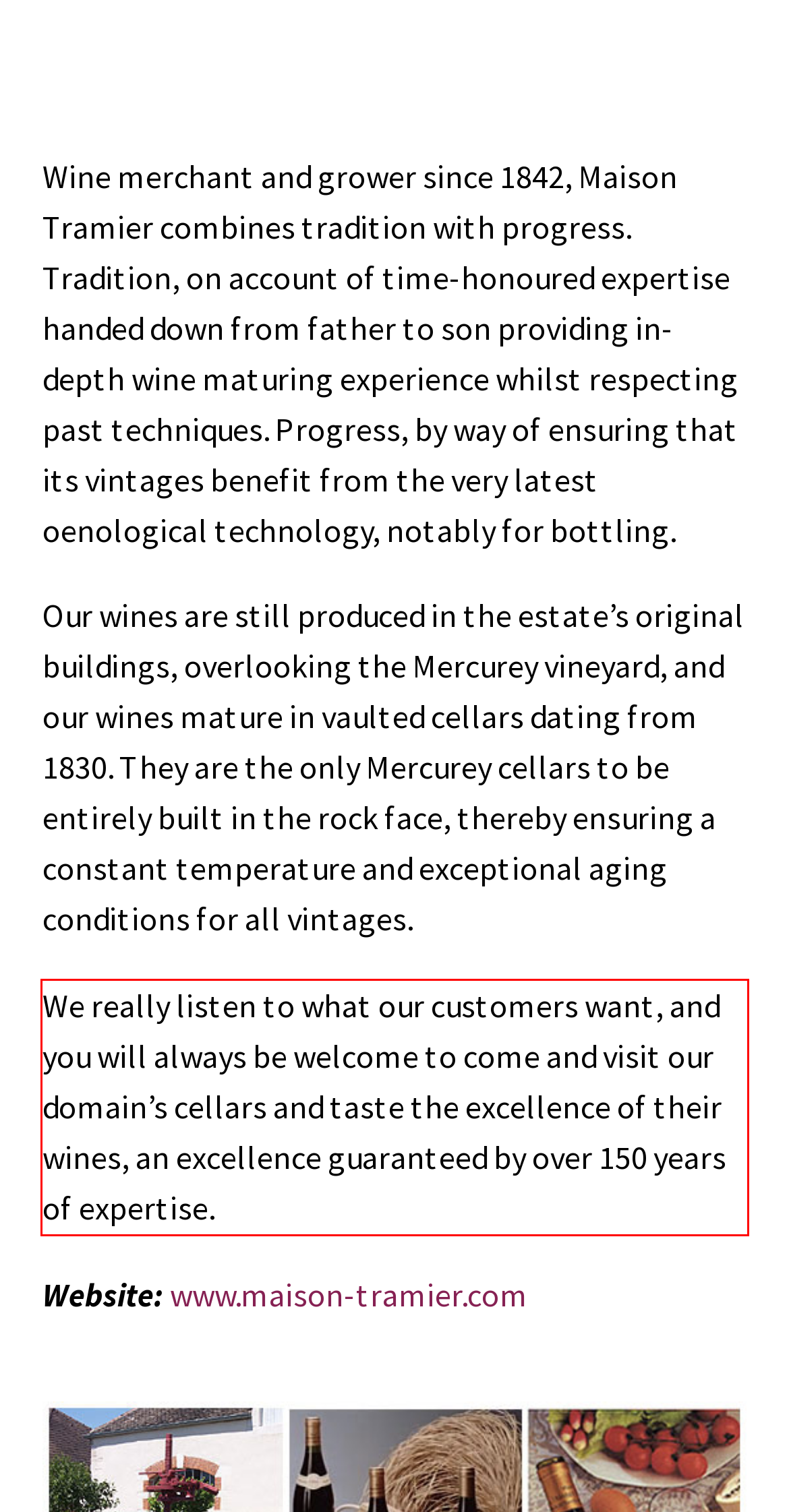Using the provided screenshot of a webpage, recognize and generate the text found within the red rectangle bounding box.

We really listen to what our customers want, and you will always be welcome to come and visit our domain’s cellars and taste the excellence of their wines, an excellence guaranteed by over 150 years of expertise.